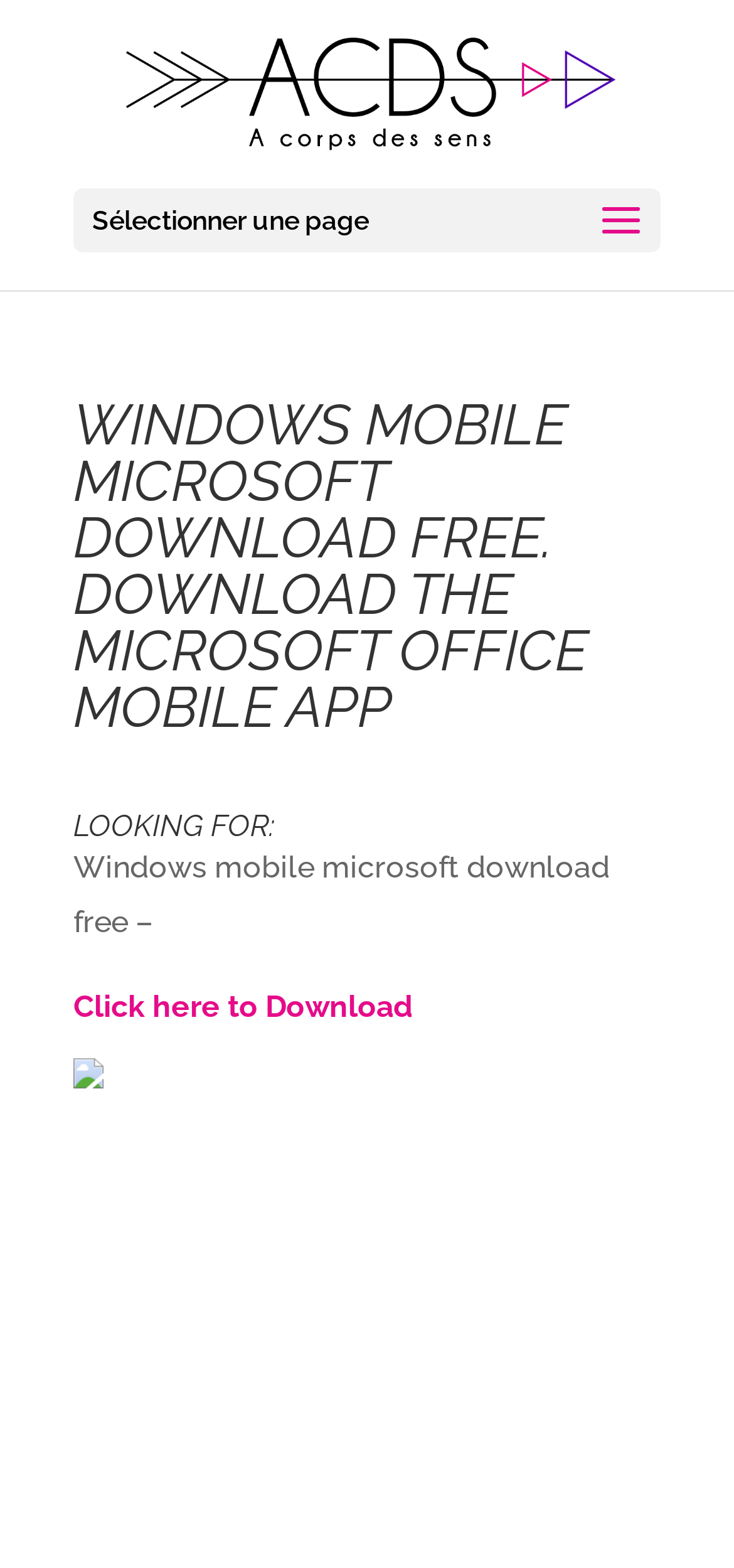Respond with a single word or phrase to the following question: What is the purpose of the 'Sélectionner une page' text?

Page selection